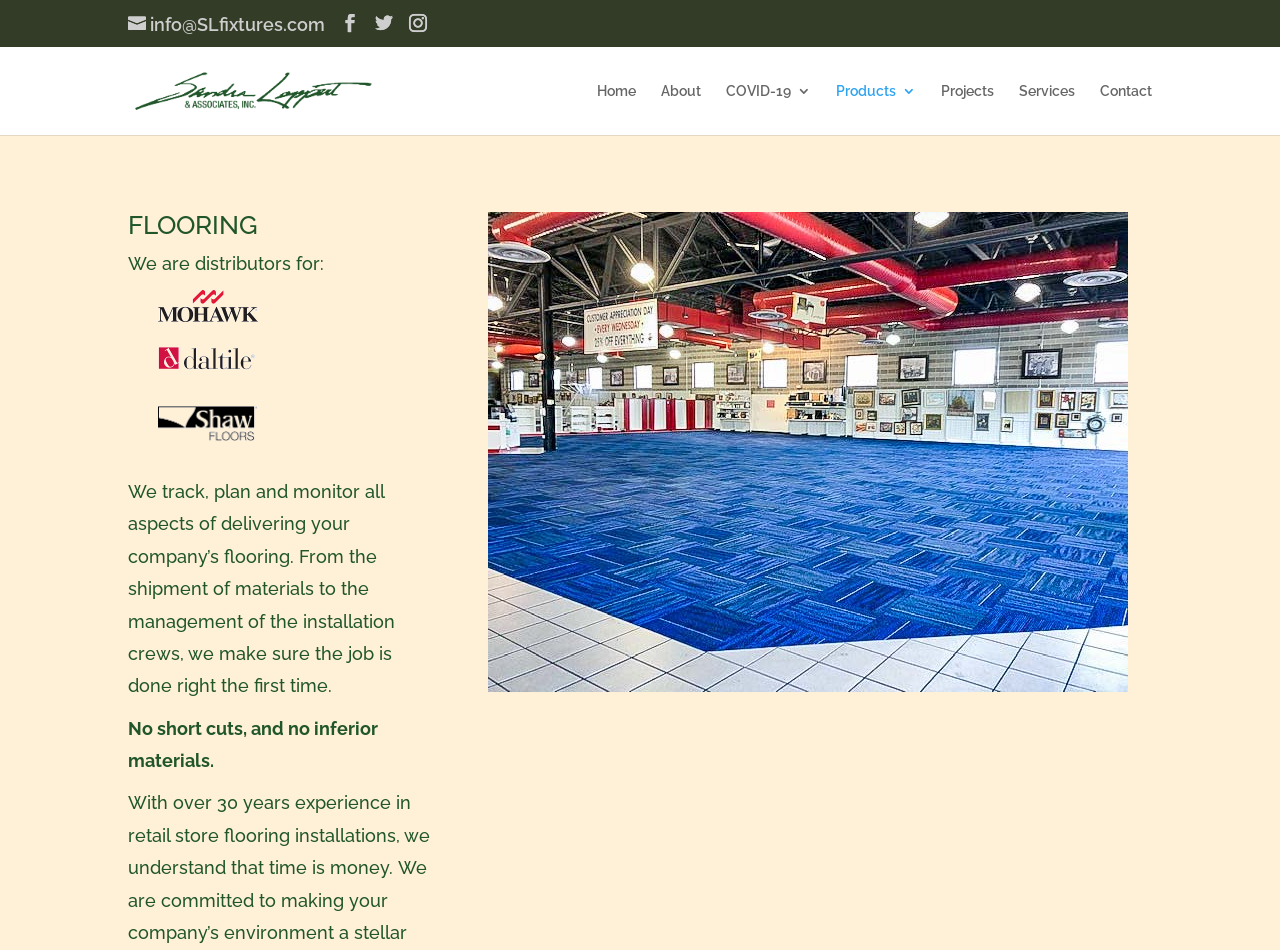Analyze and describe the webpage in a detailed narrative.

The webpage is about Flooring services provided by Sandra Leppert Fixtures. At the top left, there is a contact email "info@SLfixtures.com" and three social media links. Next to them is the company name "Sandra Leppert Fixtures" with a logo image below it. 

On the top right, there is a navigation menu with links to "Home", "About", "Projects", "Services", and "Contact". Below the navigation menu, there is a section with a heading "FLOORING" and a subheading "We are distributors for:". 

Below this section, there is a long paragraph describing the company's flooring services, stating that they track, plan, and monitor all aspects of delivering flooring, ensuring the job is done right the first time. The paragraph is followed by another heading "No short cuts, and no inferior materials." 

On the right side of the page, there is a large image that takes up most of the space, likely related to flooring. At the top of the page, there are two static text elements, "COVID-19" and "Products", but their context is unclear.